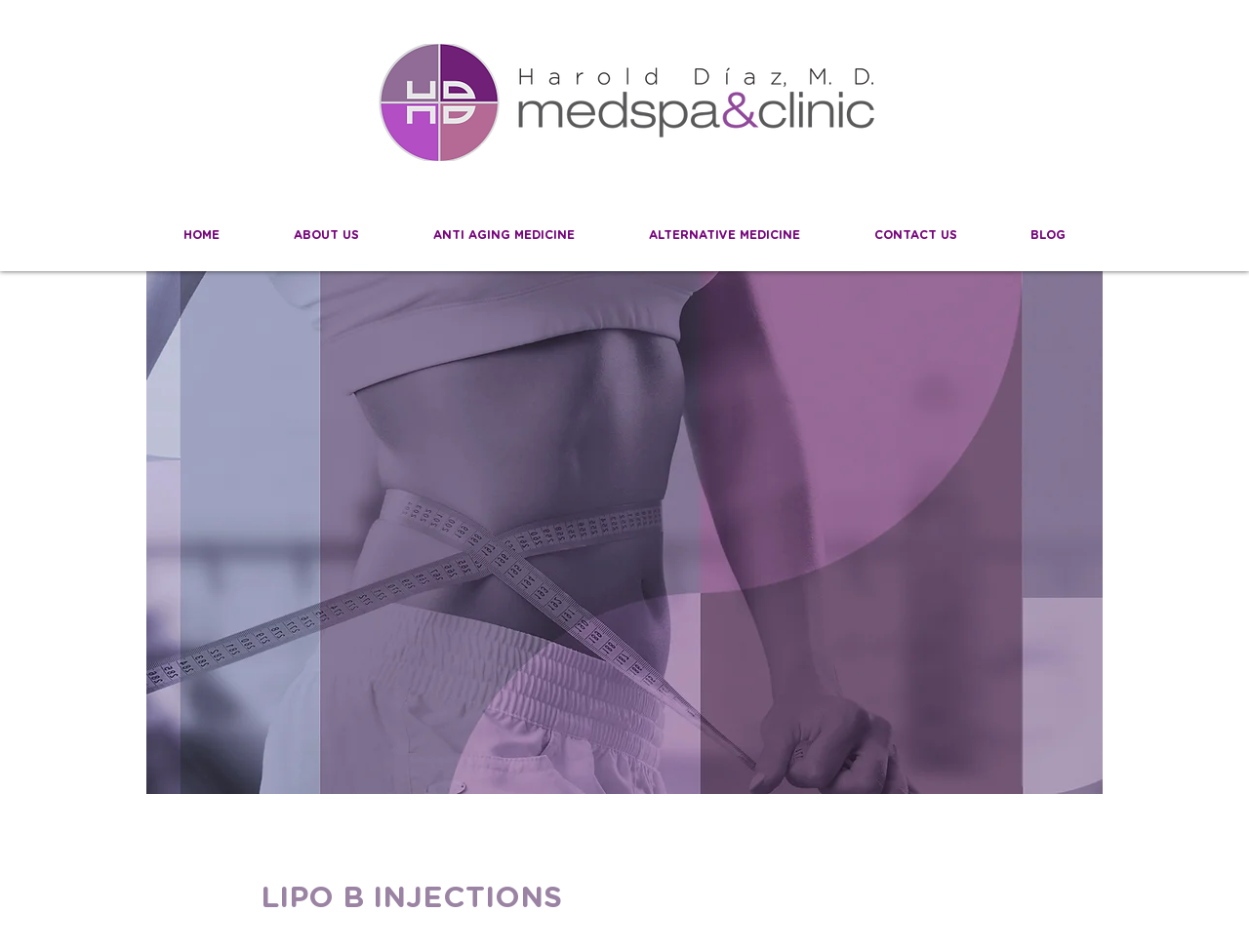Provide a brief response in the form of a single word or phrase:
What type of medicine is mentioned in the navigation bar?

ANTI AGING MEDICINE